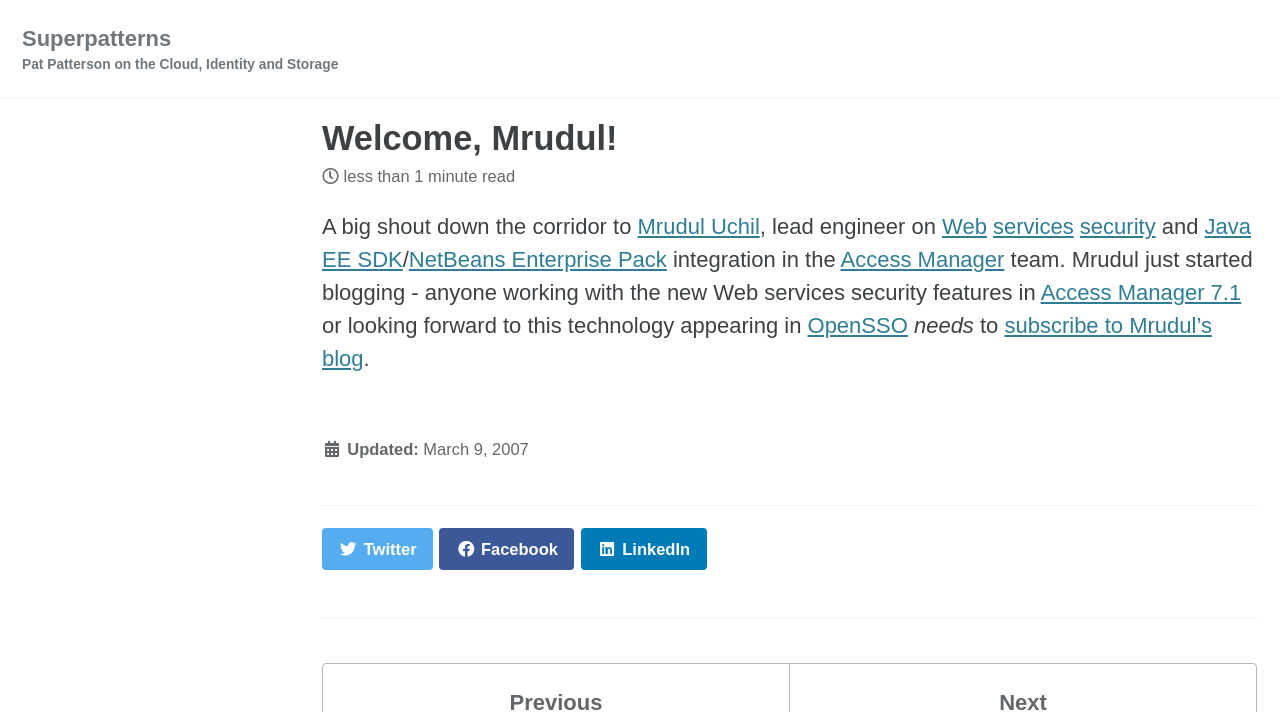Locate the bounding box coordinates of the element that should be clicked to execute the following instruction: "Go to the News releases page".

None